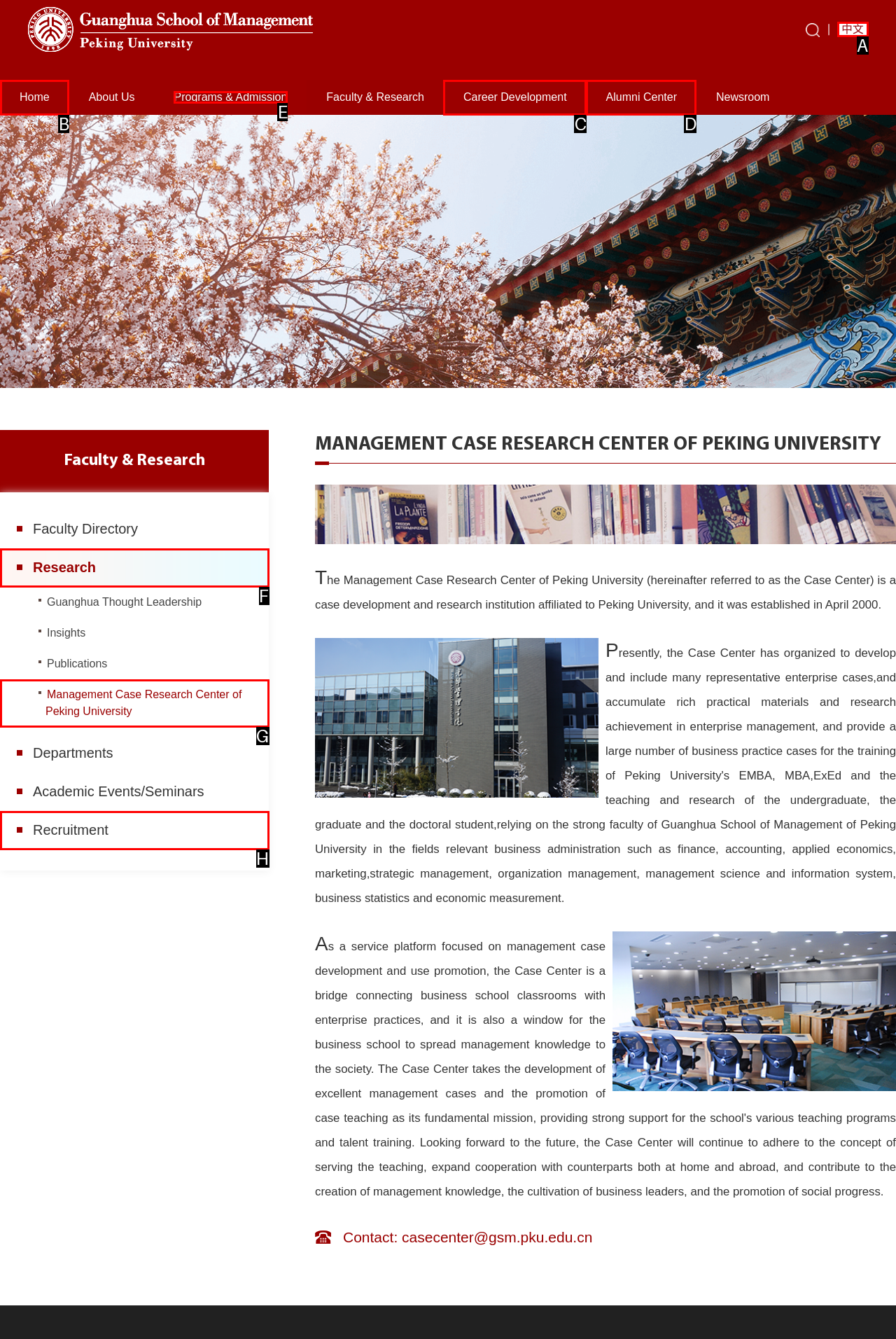Indicate which UI element needs to be clicked to fulfill the task: learn about programs and admission
Answer with the letter of the chosen option from the available choices directly.

E